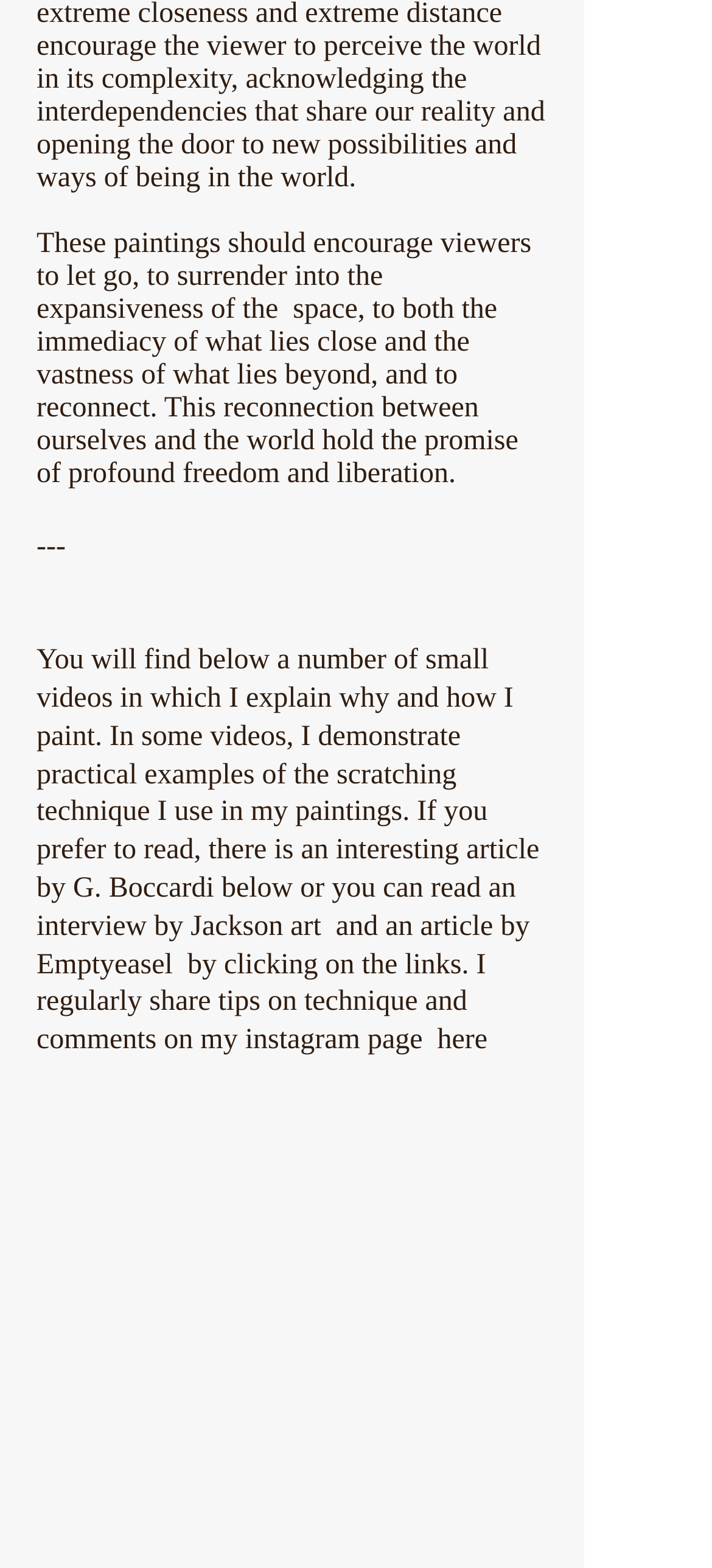Return the bounding box coordinates of the UI element that corresponds to this description: "Jackson art". The coordinates must be given as four float numbers in the range of 0 and 1, [left, top, right, bottom].

[0.268, 0.581, 0.472, 0.601]